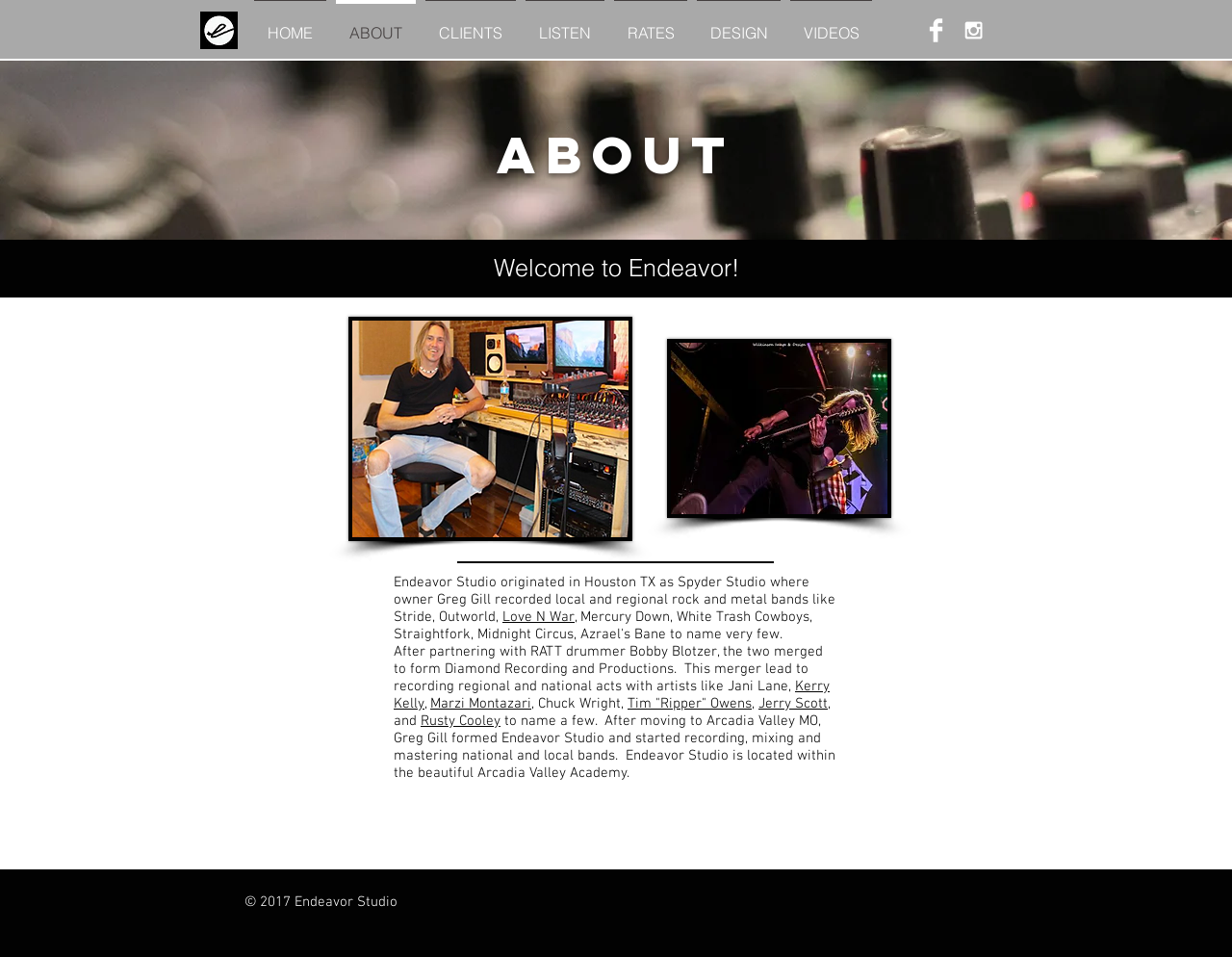Identify the bounding box coordinates for the UI element described as follows: "aria-label="White Instagram Icon"". Ensure the coordinates are four float numbers between 0 and 1, formatted as [left, top, right, bottom].

[0.78, 0.019, 0.8, 0.044]